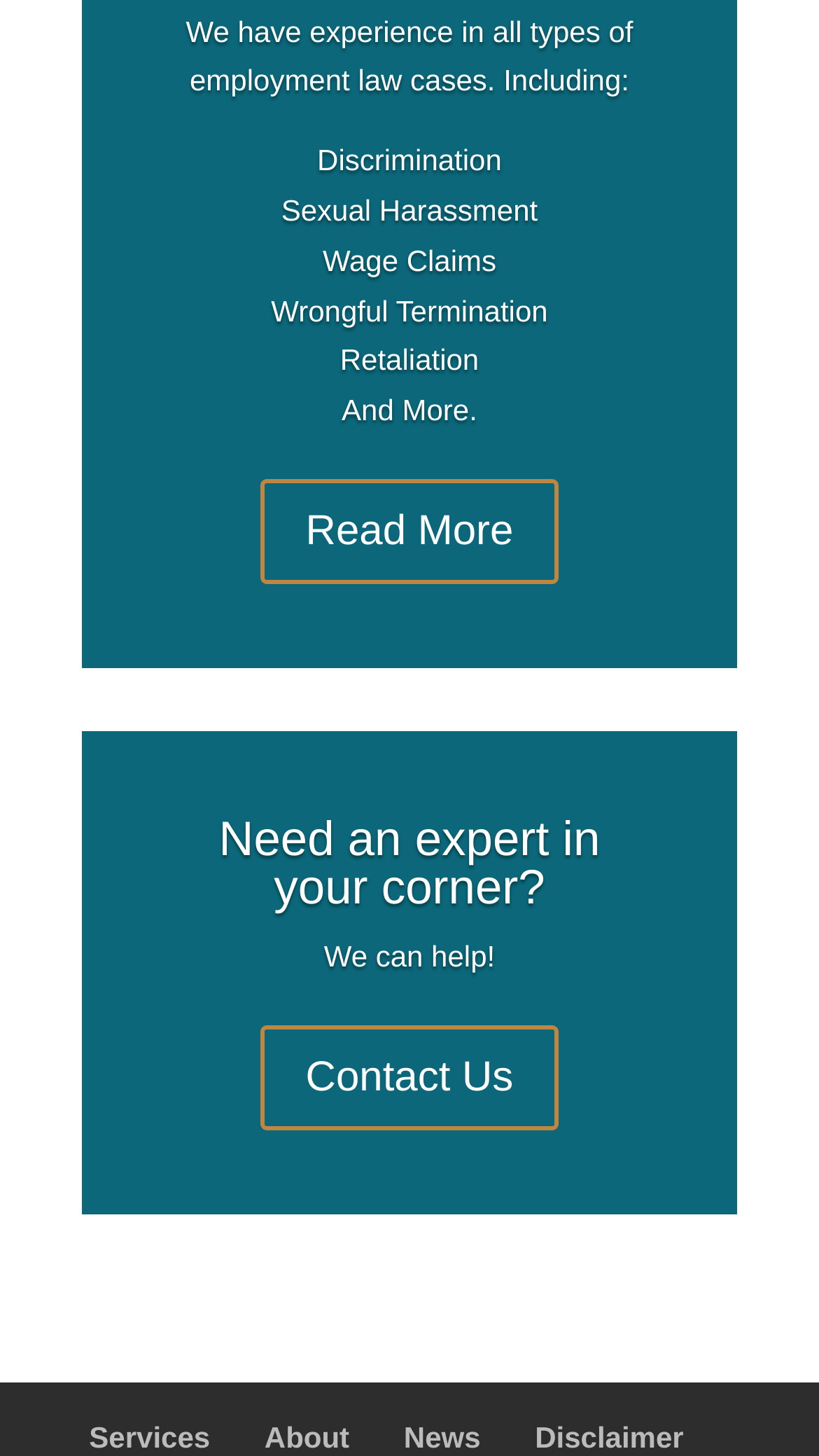Please determine the bounding box coordinates of the clickable area required to carry out the following instruction: "Read more about employment law cases". The coordinates must be four float numbers between 0 and 1, represented as [left, top, right, bottom].

[0.317, 0.329, 0.683, 0.401]